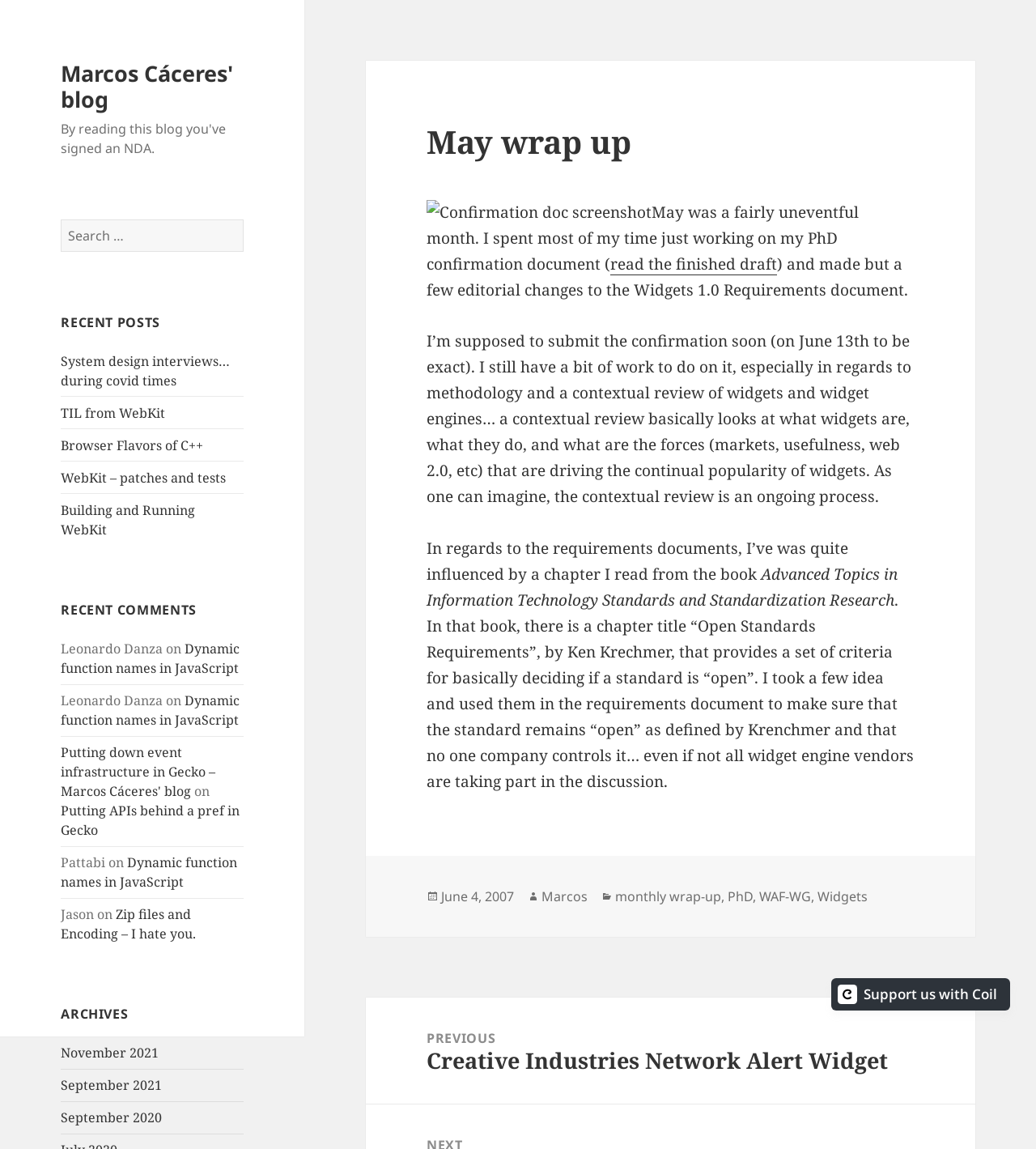Find the bounding box coordinates of the element to click in order to complete this instruction: "Read the finished draft". The bounding box coordinates must be four float numbers between 0 and 1, denoted as [left, top, right, bottom].

[0.589, 0.22, 0.75, 0.239]